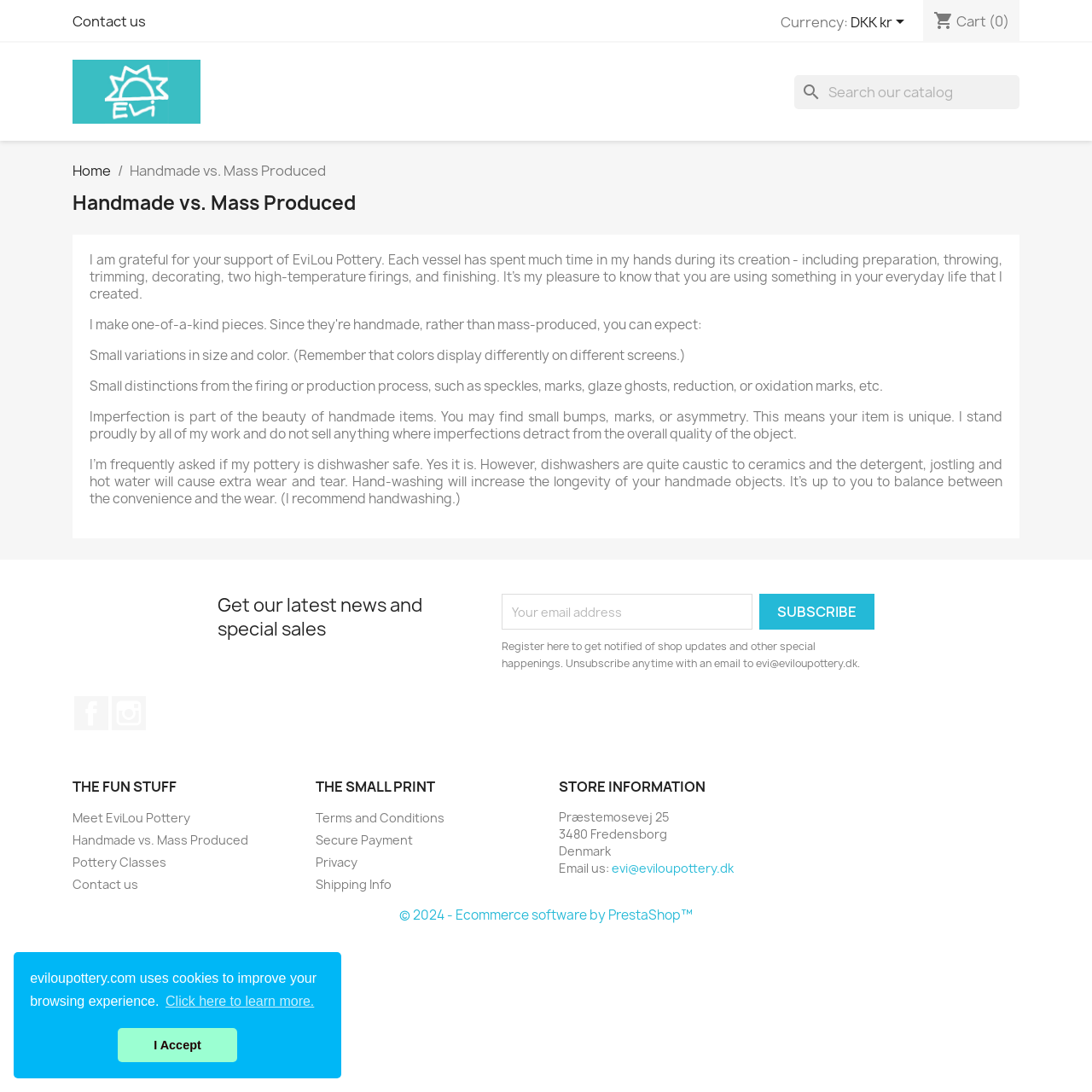Provide the bounding box coordinates of the HTML element described by the text: "Facebook".

[0.068, 0.638, 0.099, 0.669]